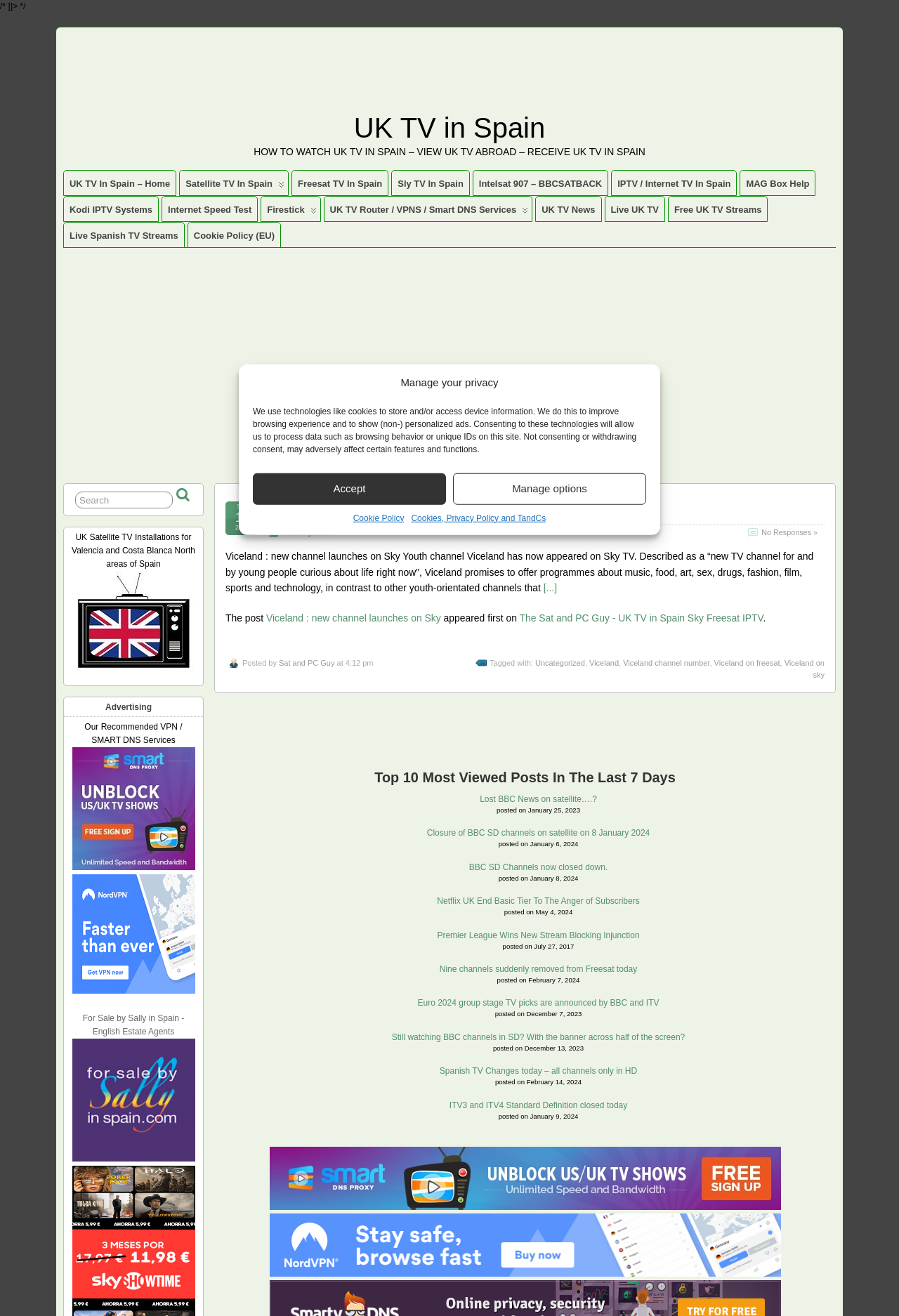Identify and provide the text content of the webpage's primary headline.

UK TV in Spain